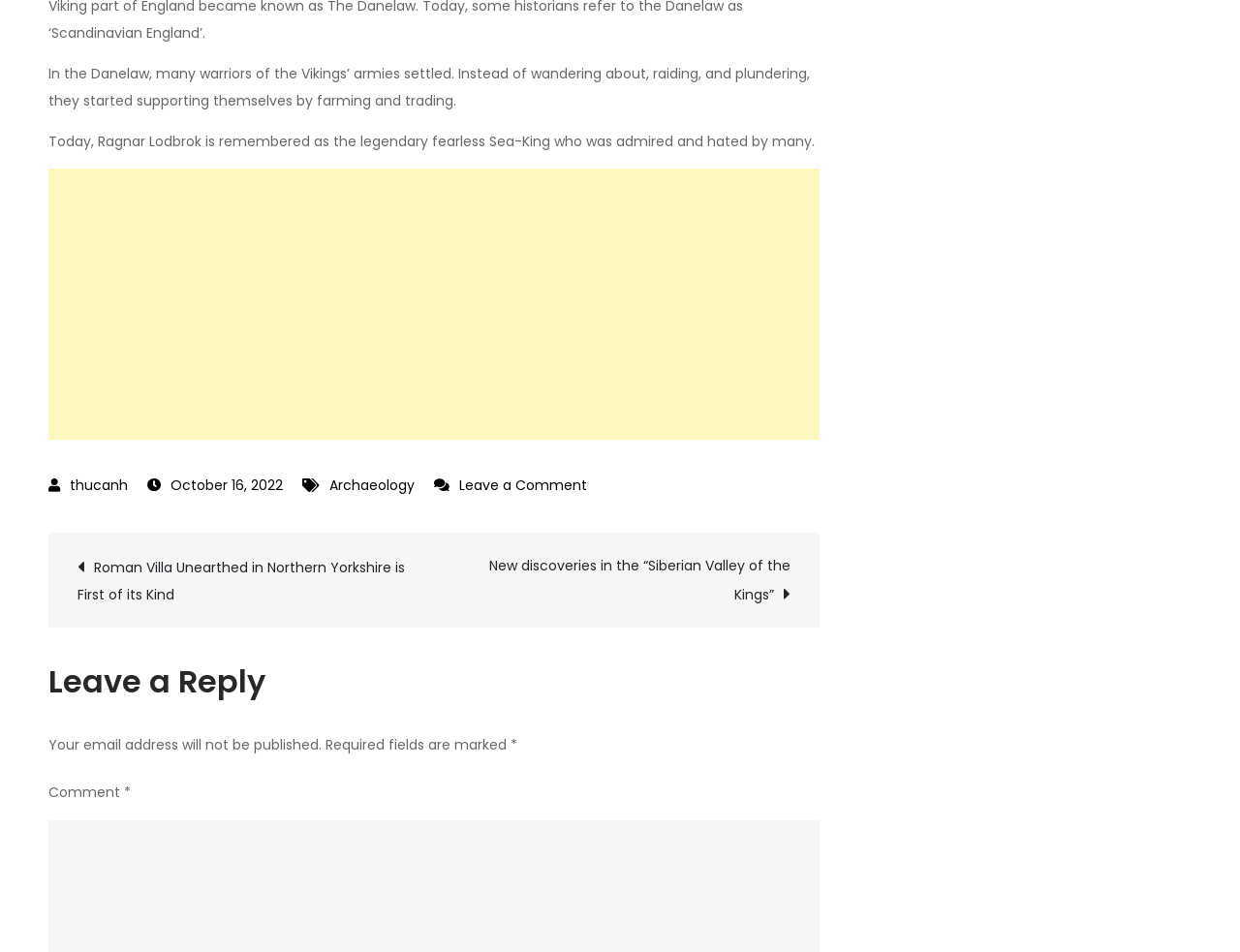Answer the question with a brief word or phrase:
What is Ragnar Lodbrok remembered as?

Legendary fearless Sea-King